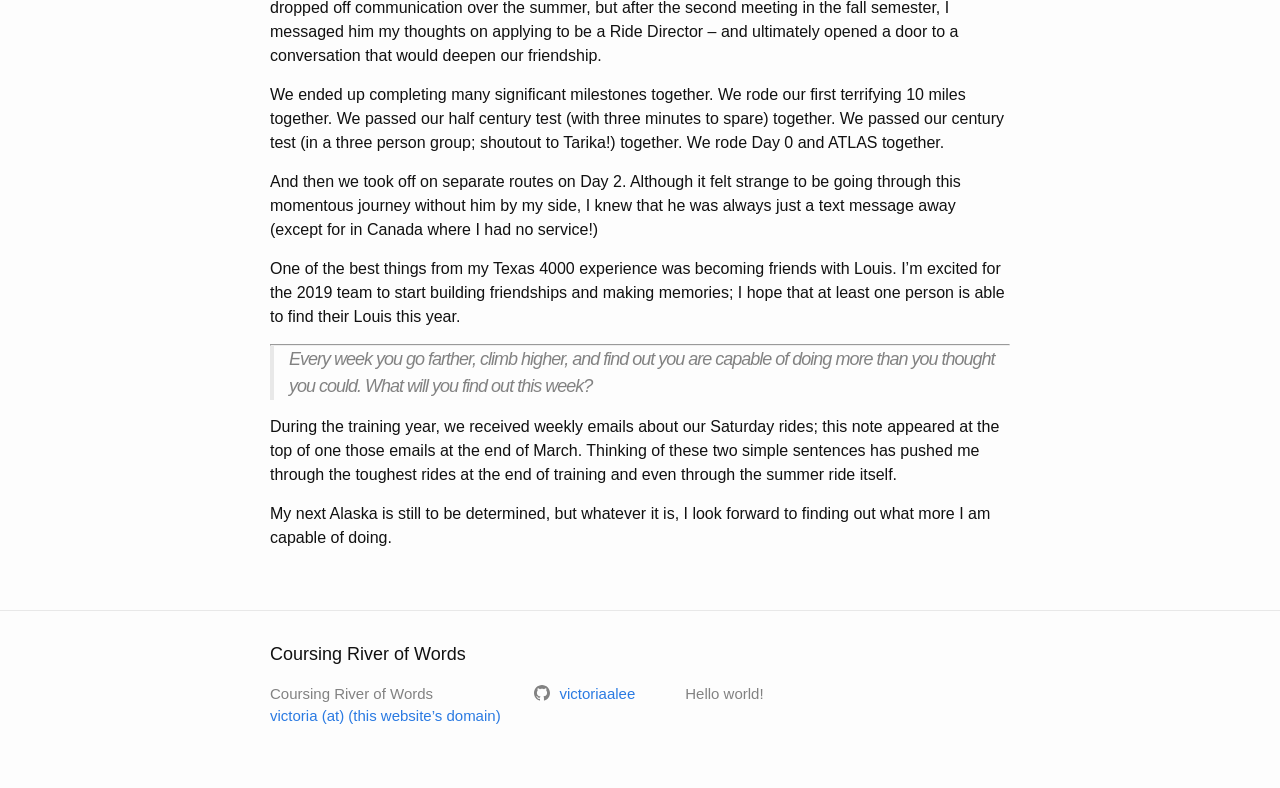Give a one-word or one-phrase response to the question:
What is the author looking forward to finding out?

What more they are capable of doing